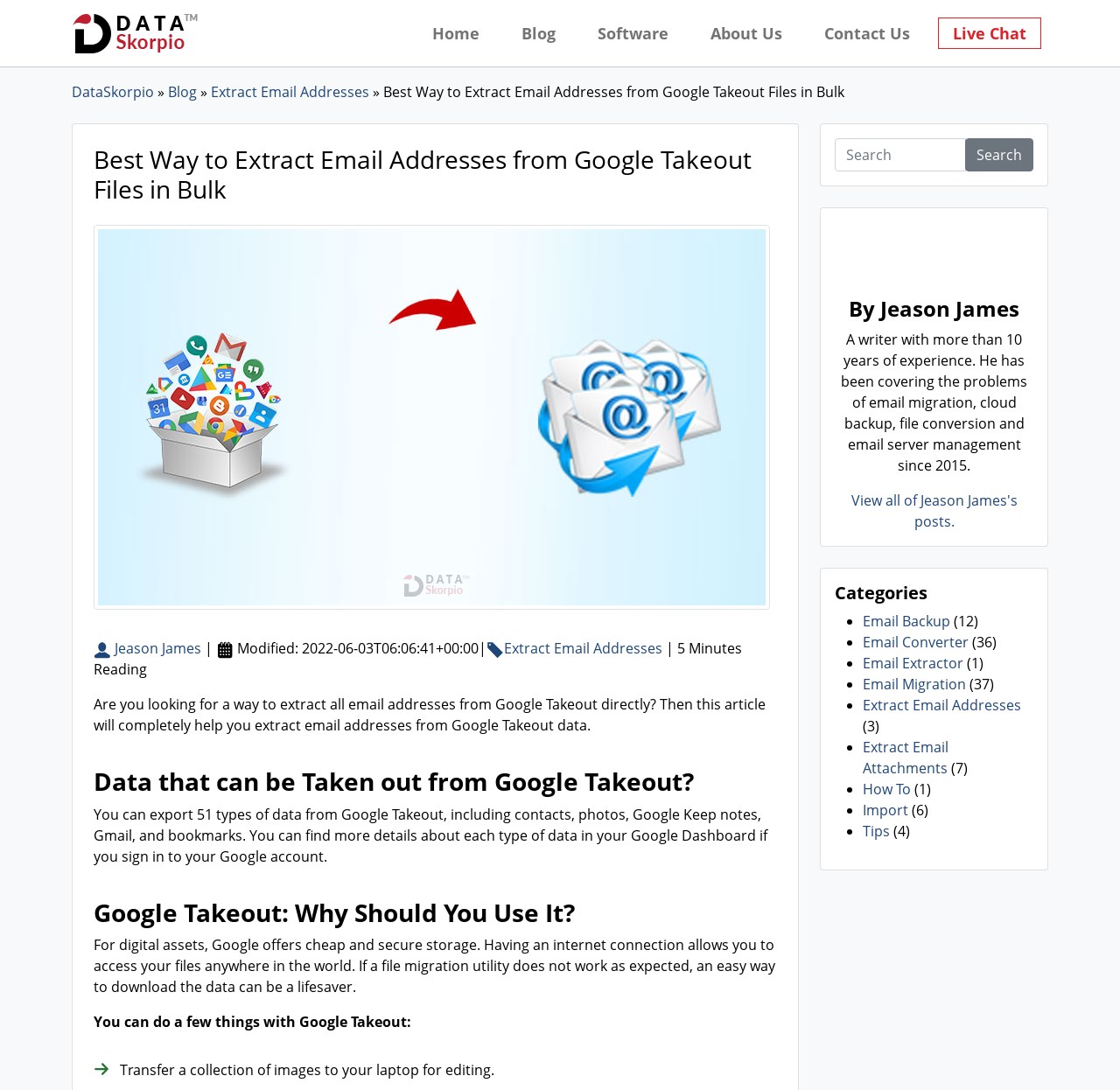Determine the bounding box coordinates of the section I need to click to execute the following instruction: "Click on the 'Extract Email Addresses' link". Provide the coordinates as four float numbers between 0 and 1, i.e., [left, top, right, bottom].

[0.45, 0.586, 0.591, 0.604]